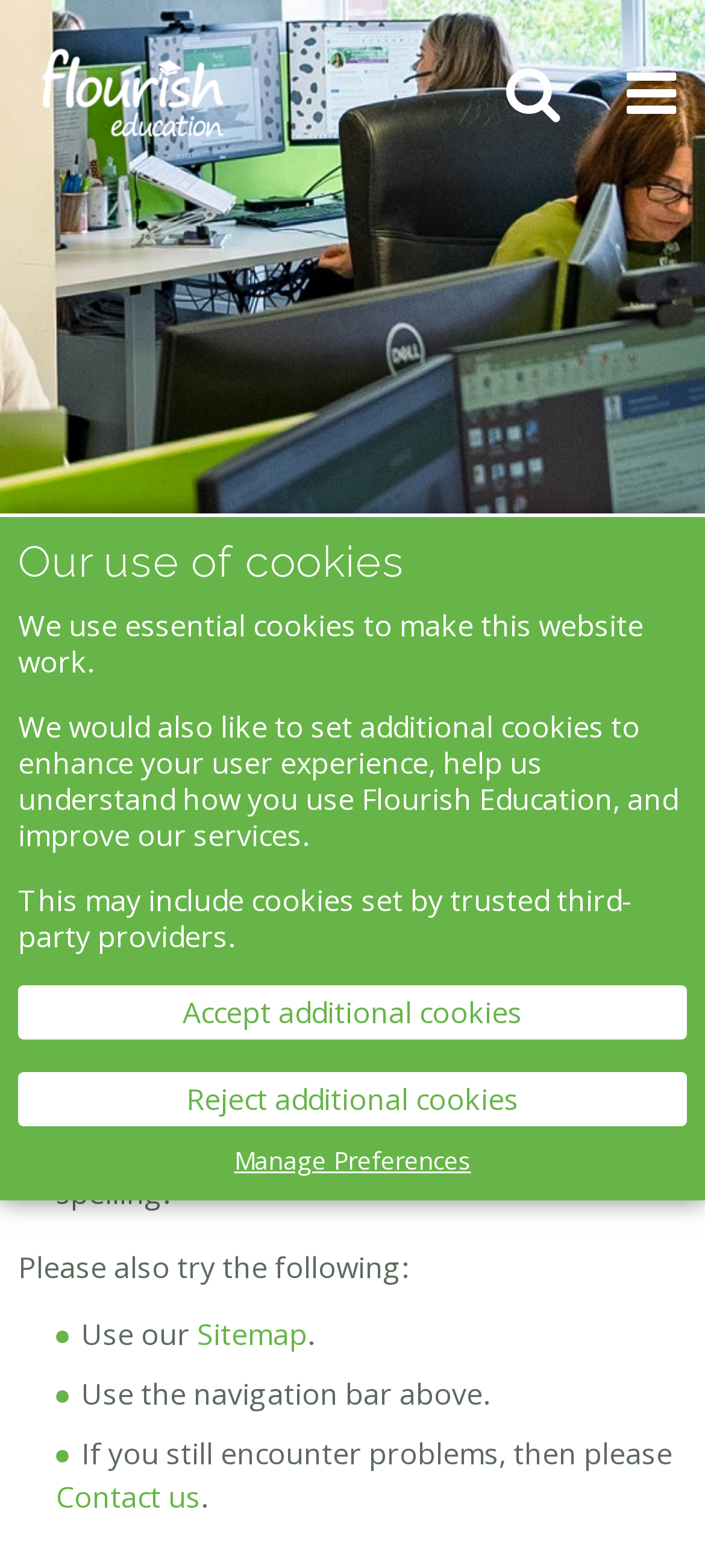Can you extract the primary headline text from the webpage?

Sorry, we cannot find the page that you are looking for.